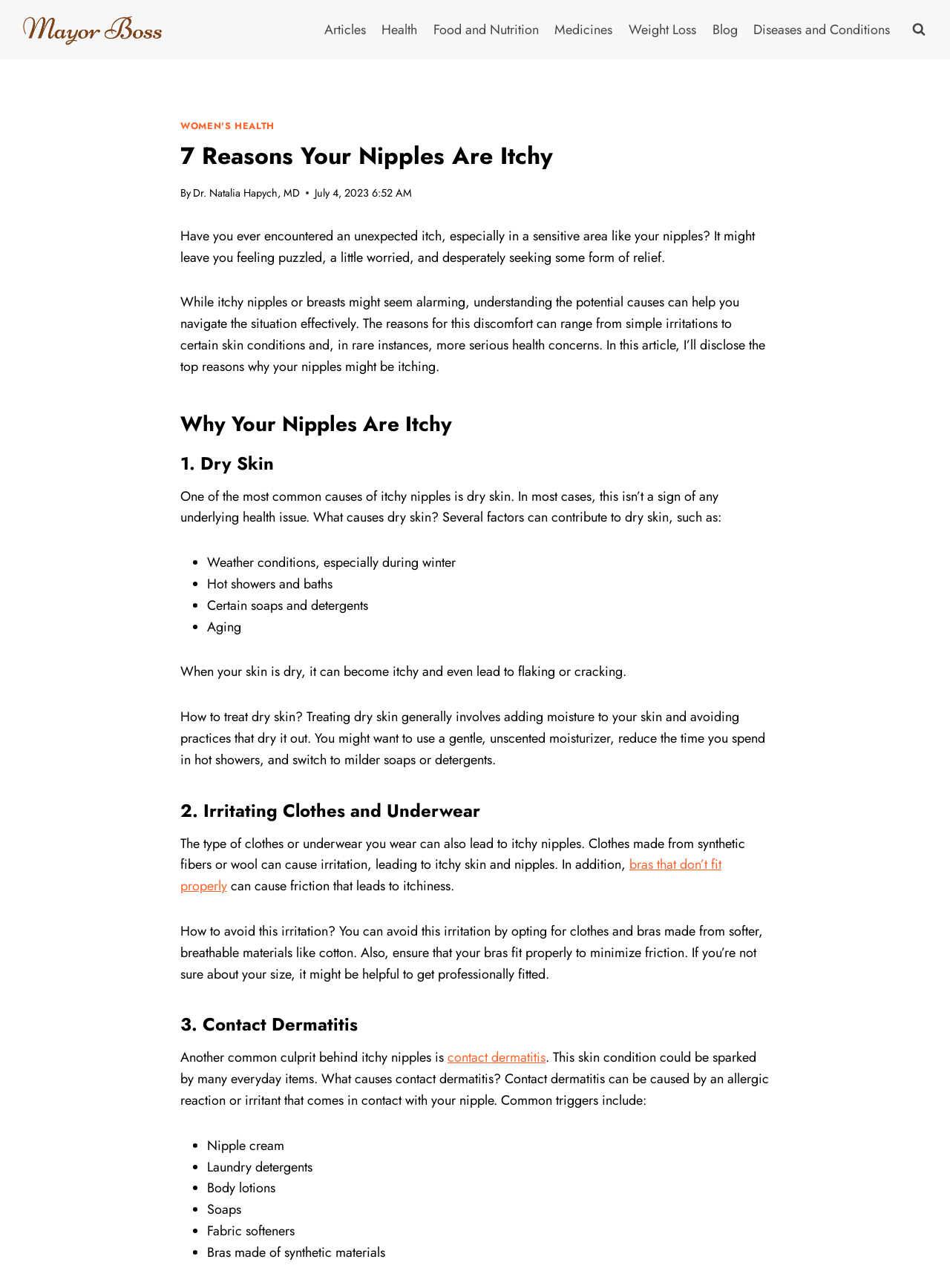What is the date of the article?
Analyze the screenshot and provide a detailed answer to the question.

The date of the article is mentioned in the header section of the webpage, where it says 'July 4, 2023 6:52 AM'.